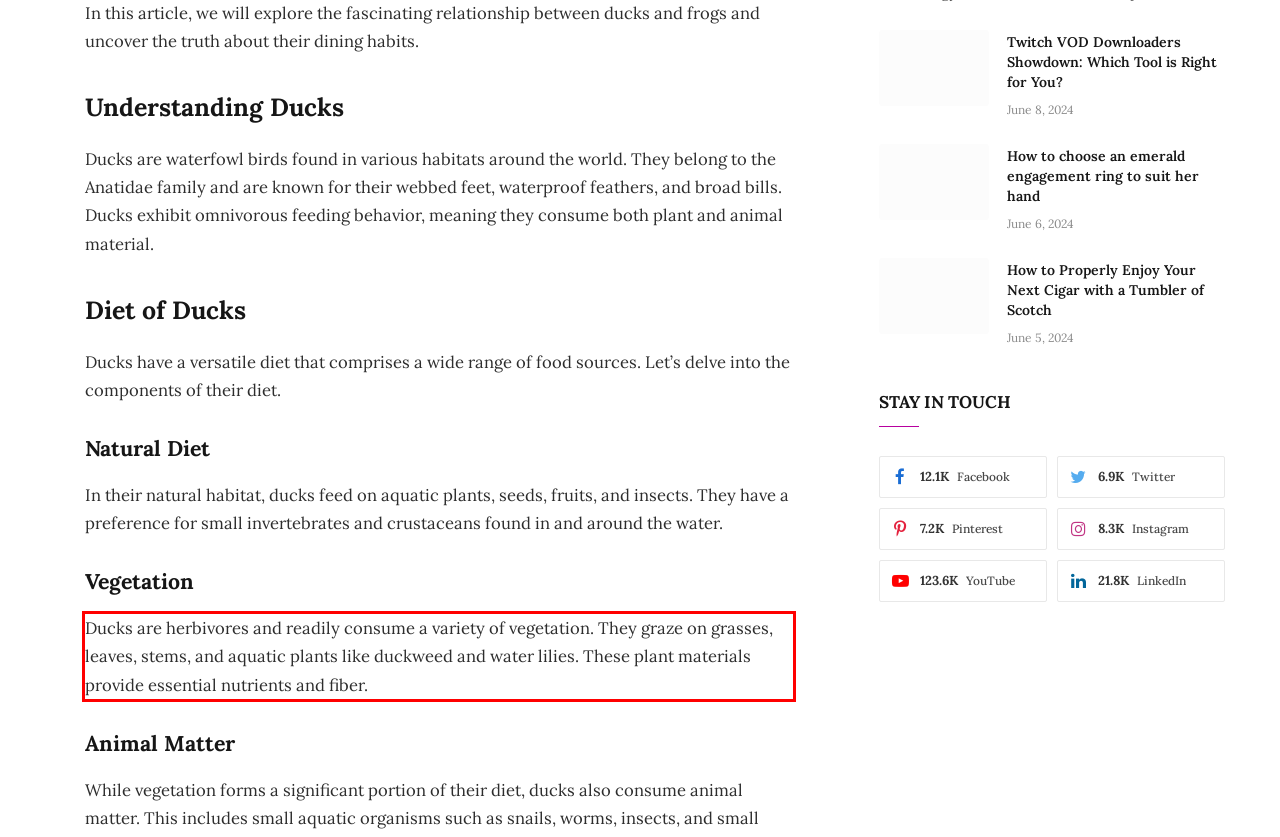You are provided with a screenshot of a webpage that includes a UI element enclosed in a red rectangle. Extract the text content inside this red rectangle.

Ducks are herbivores and readily consume a variety of vegetation. They graze on grasses, leaves, stems, and aquatic plants like duckweed and water lilies. These plant materials provide essential nutrients and fiber.